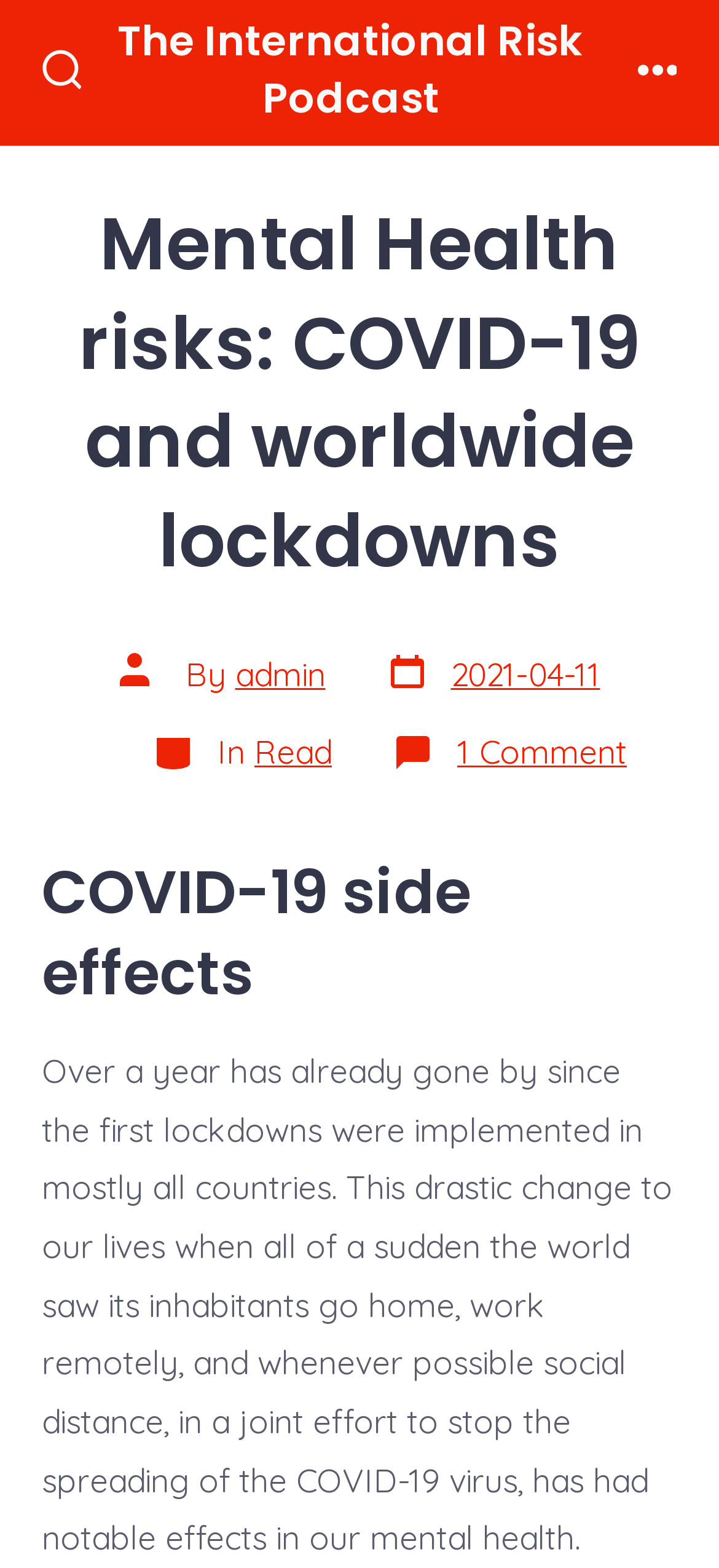Give a one-word or phrase response to the following question: How many comments are there on the article?

1